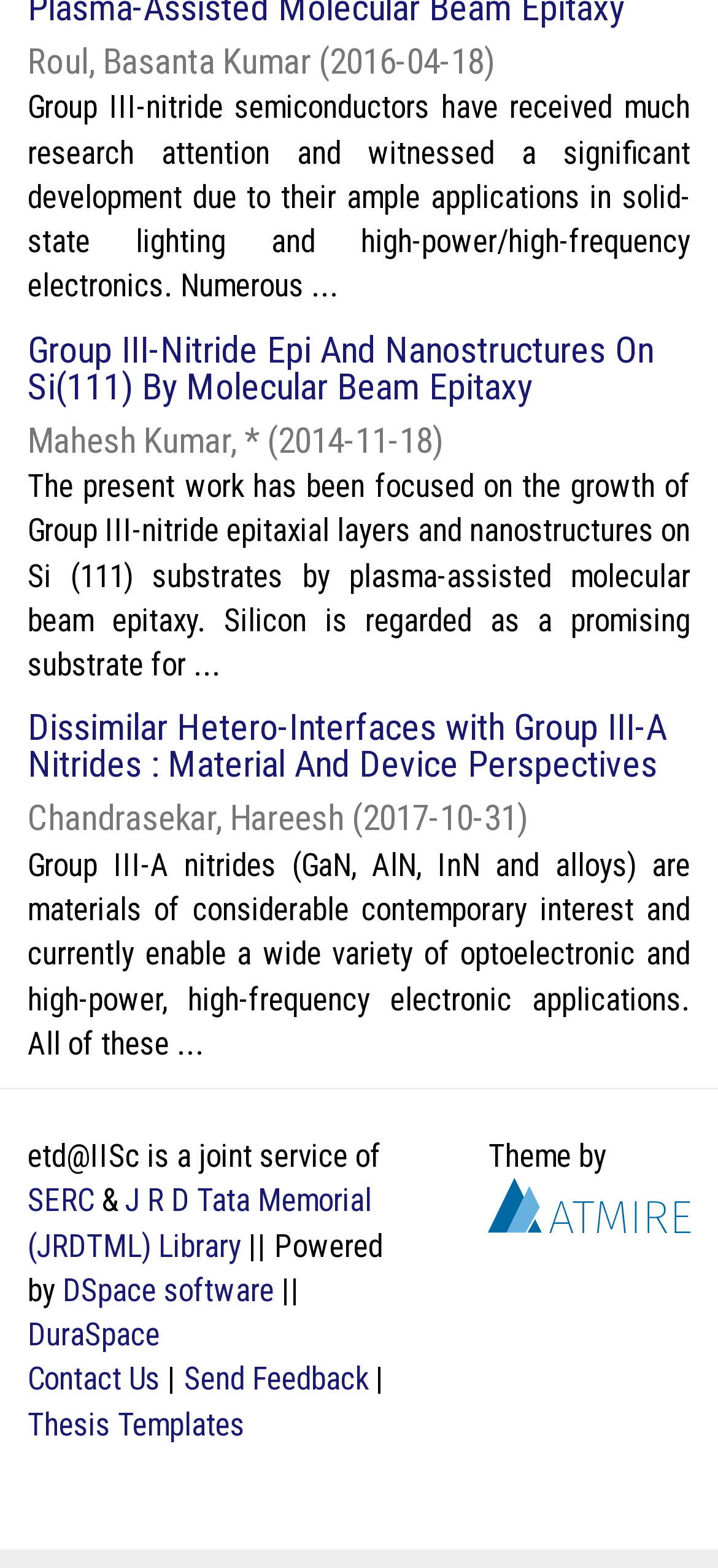What is the theme provider of this webpage?
Analyze the image and provide a thorough answer to the question.

I looked at the footer section and found a mention of the theme provider, which is Atmire NV, along with their logo.